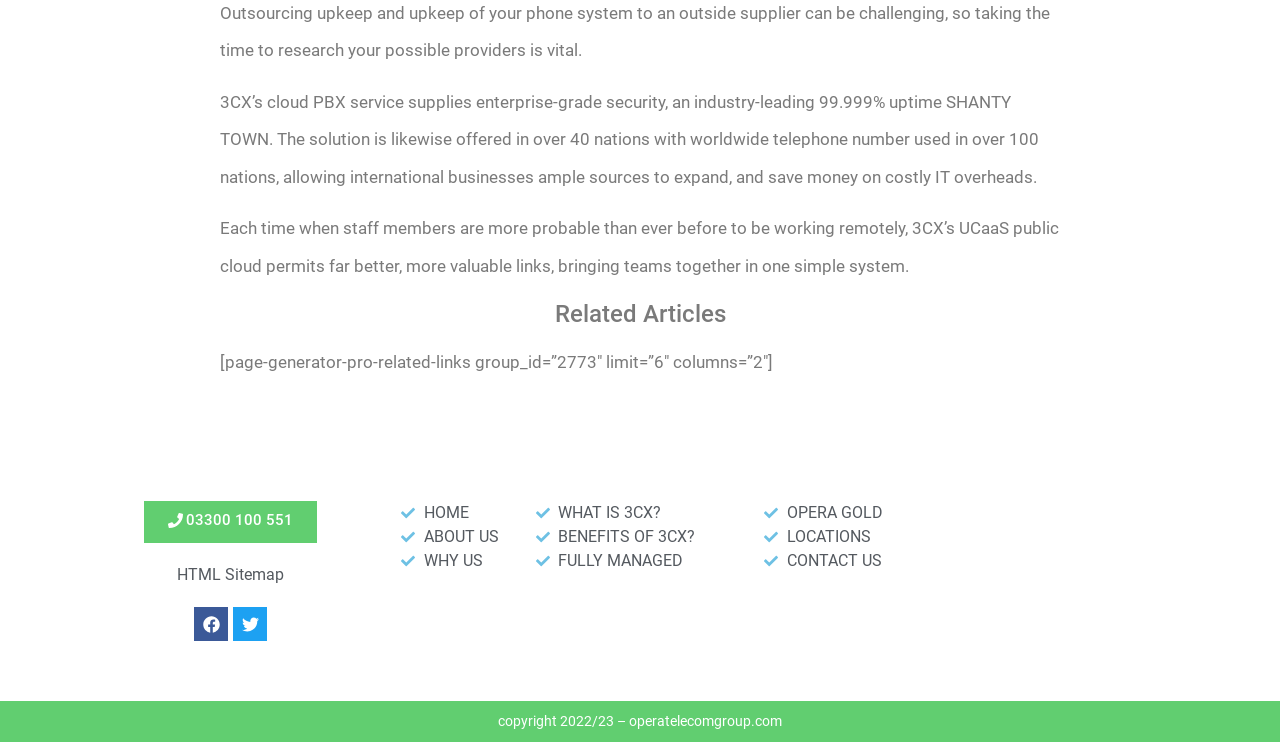Please indicate the bounding box coordinates for the clickable area to complete the following task: "Contact us through the 'CONTACT US' link". The coordinates should be specified as four float numbers between 0 and 1, i.e., [left, top, right, bottom].

[0.597, 0.74, 0.759, 0.773]